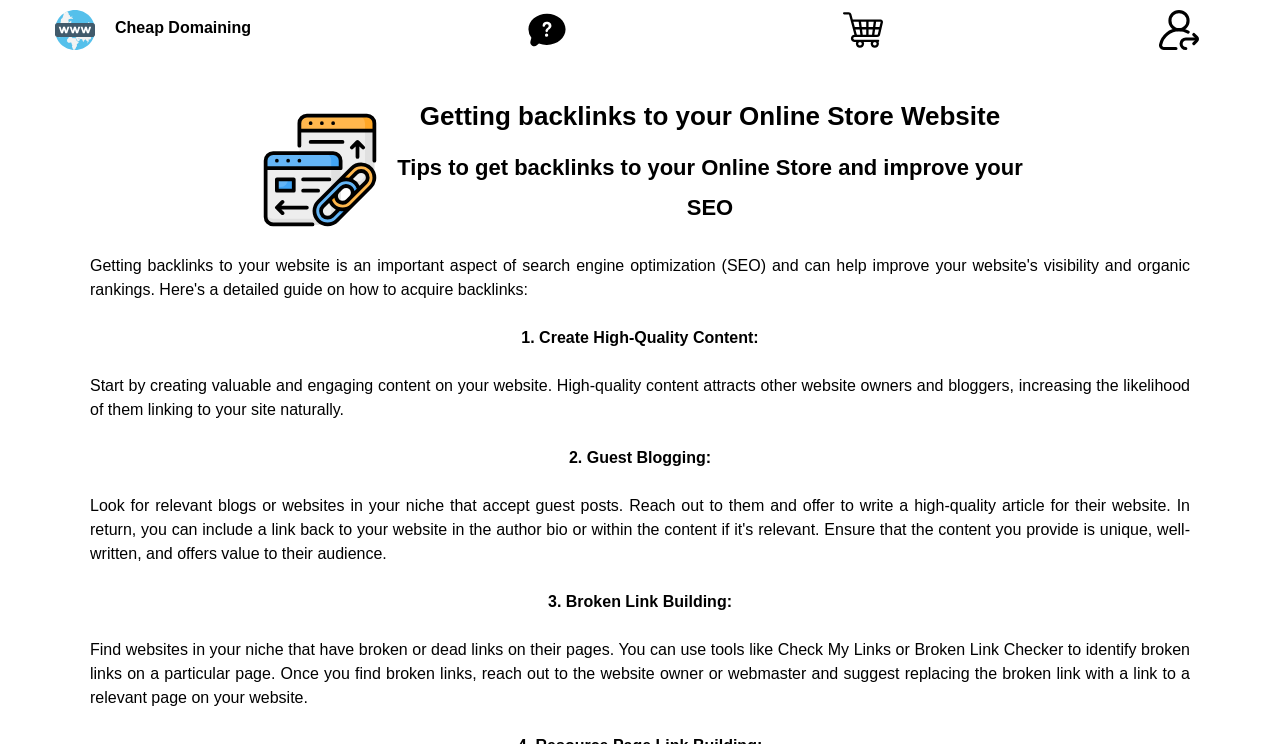Respond to the question below with a single word or phrase: What is the purpose of guest blogging?

Attract links naturally